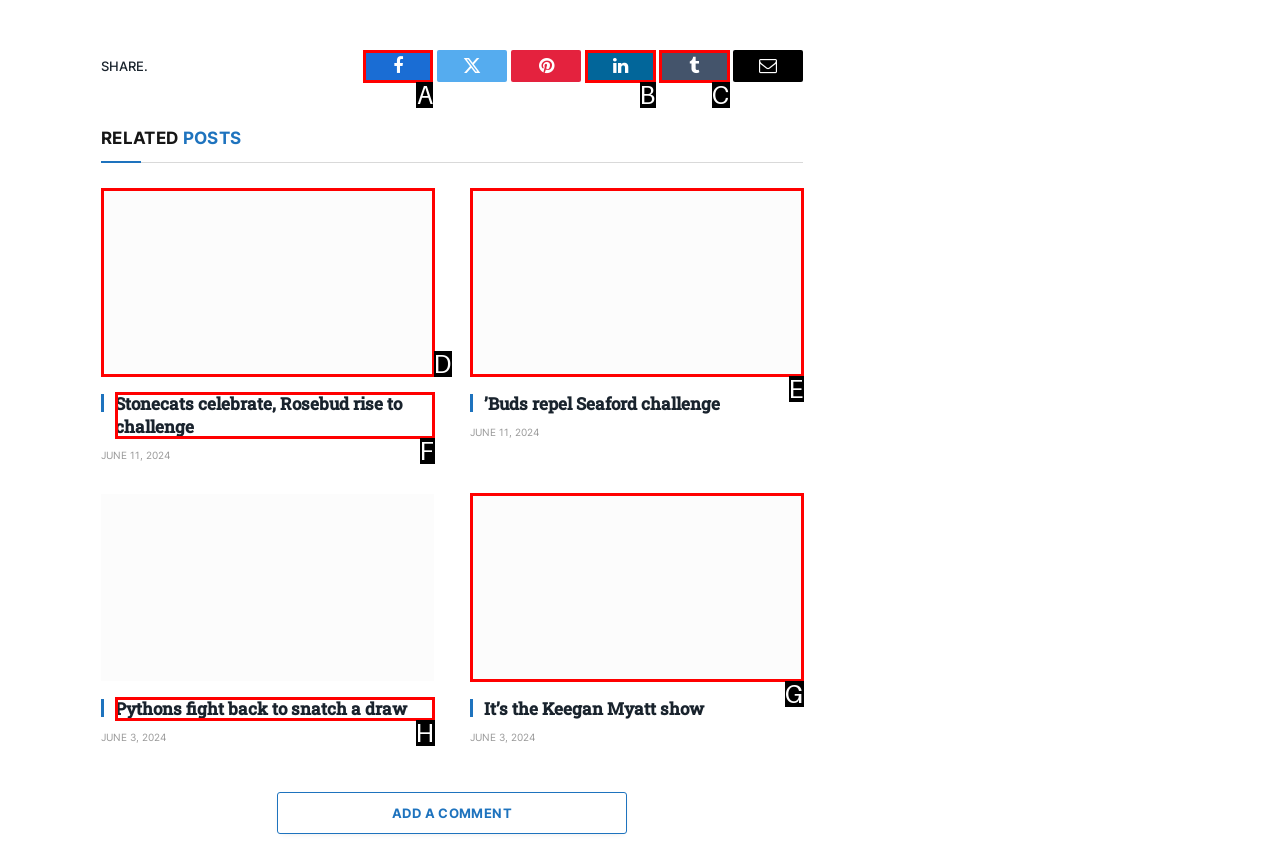Determine which option you need to click to execute the following task: Share on Facebook. Provide your answer as a single letter.

A